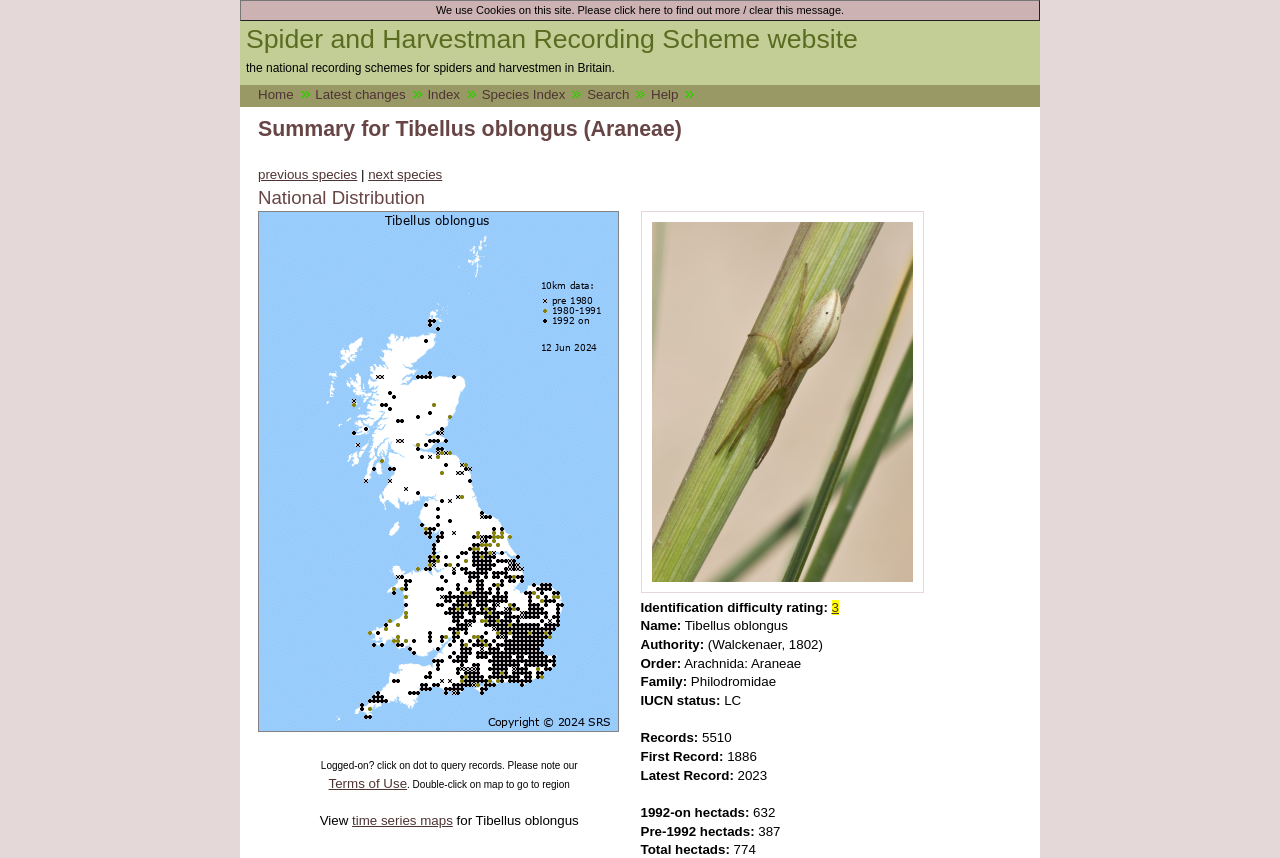Locate the bounding box coordinates of the clickable region to complete the following instruction: "search for species."

[0.459, 0.102, 0.506, 0.119]